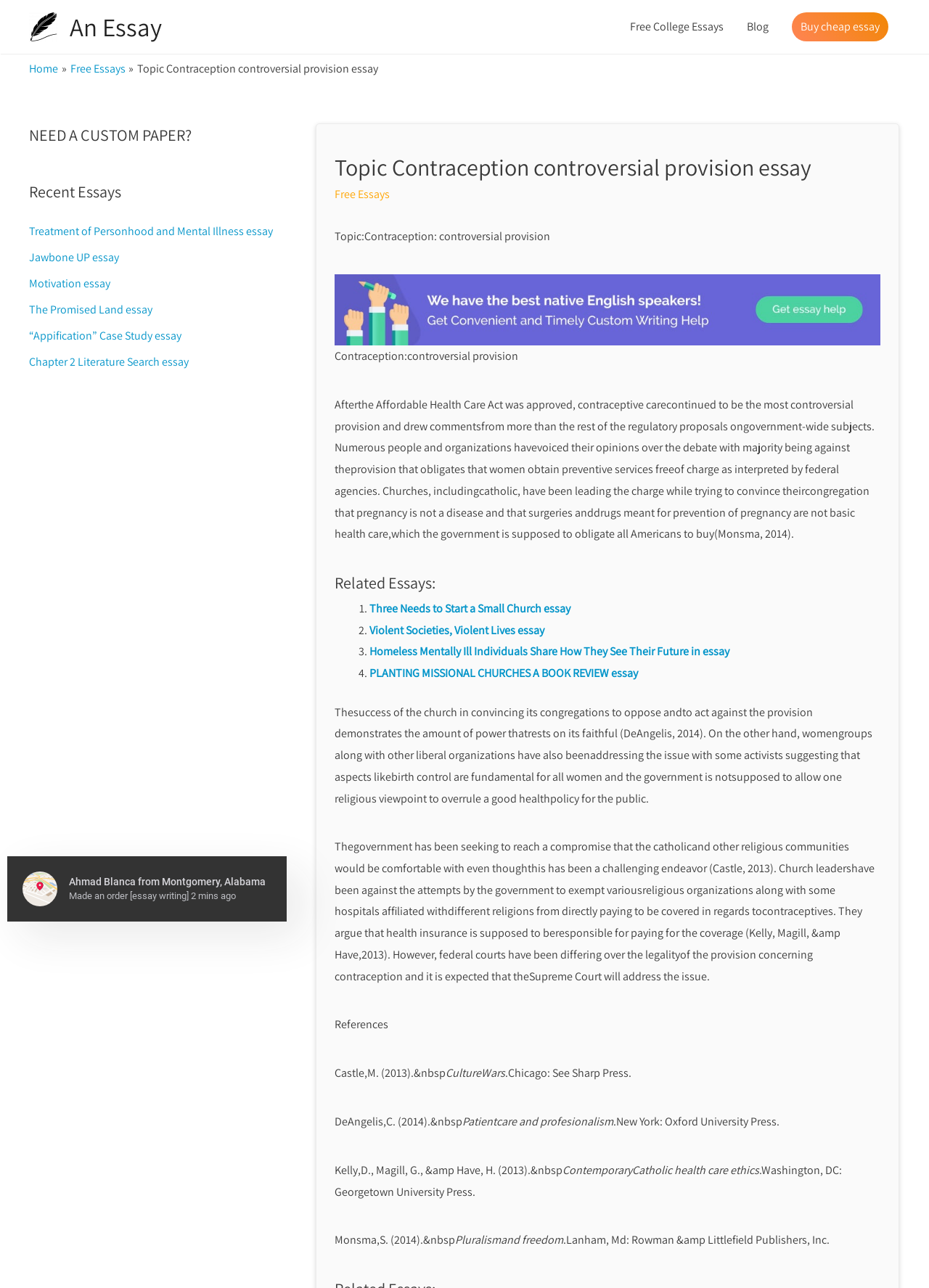How many related essays are listed?
Look at the image and respond with a single word or a short phrase.

4